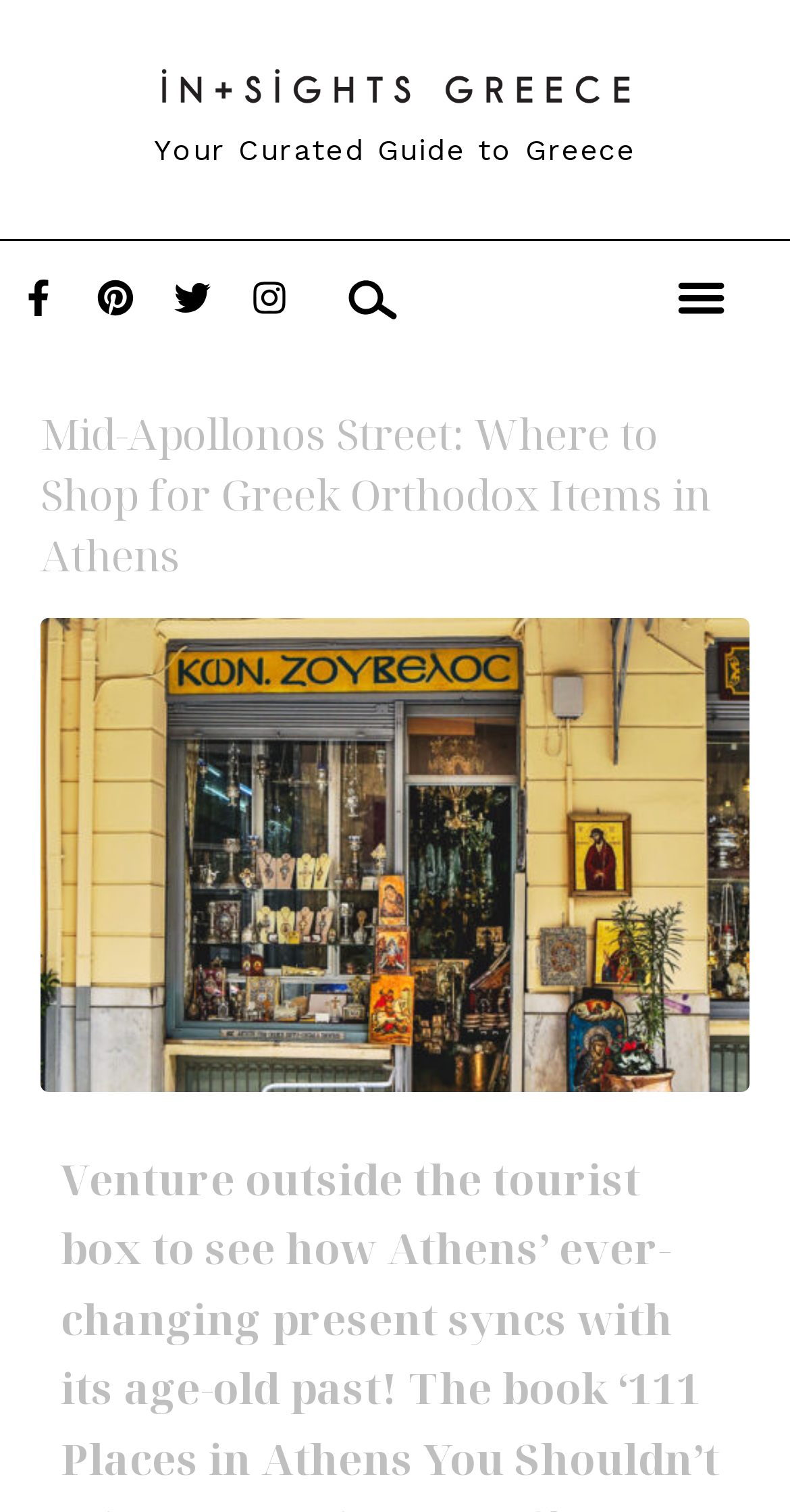Respond to the question with just a single word or phrase: 
How many social media links are there?

4